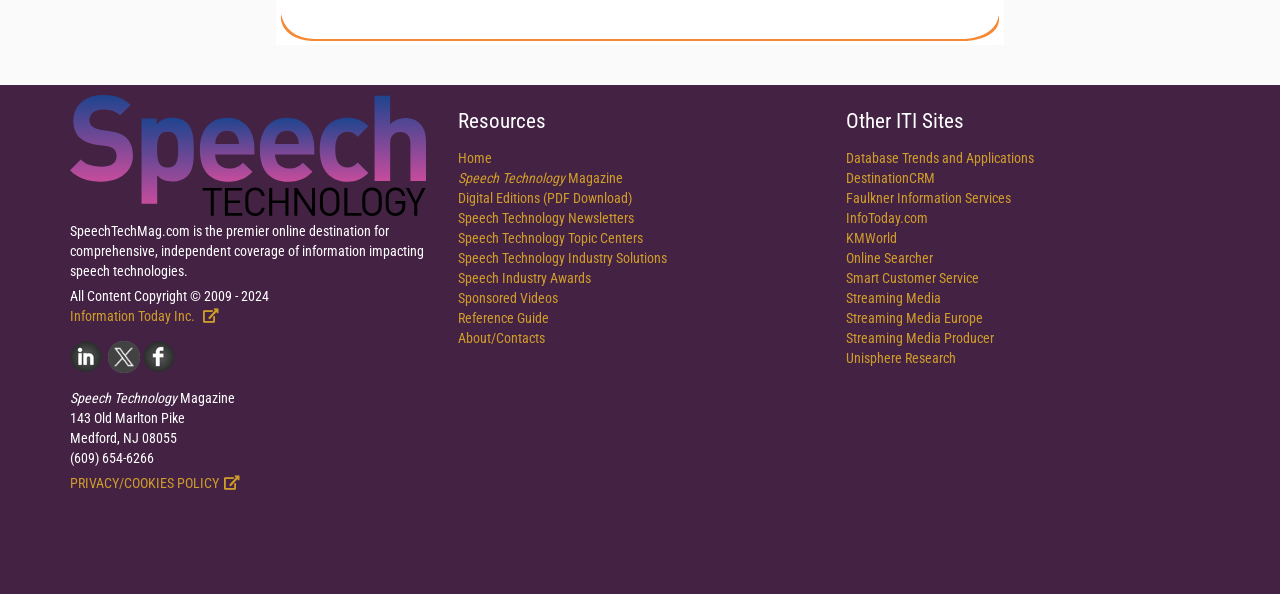Locate the bounding box coordinates of the area that needs to be clicked to fulfill the following instruction: "Visit the Home page". The coordinates should be in the format of four float numbers between 0 and 1, namely [left, top, right, bottom].

[0.358, 0.253, 0.384, 0.28]